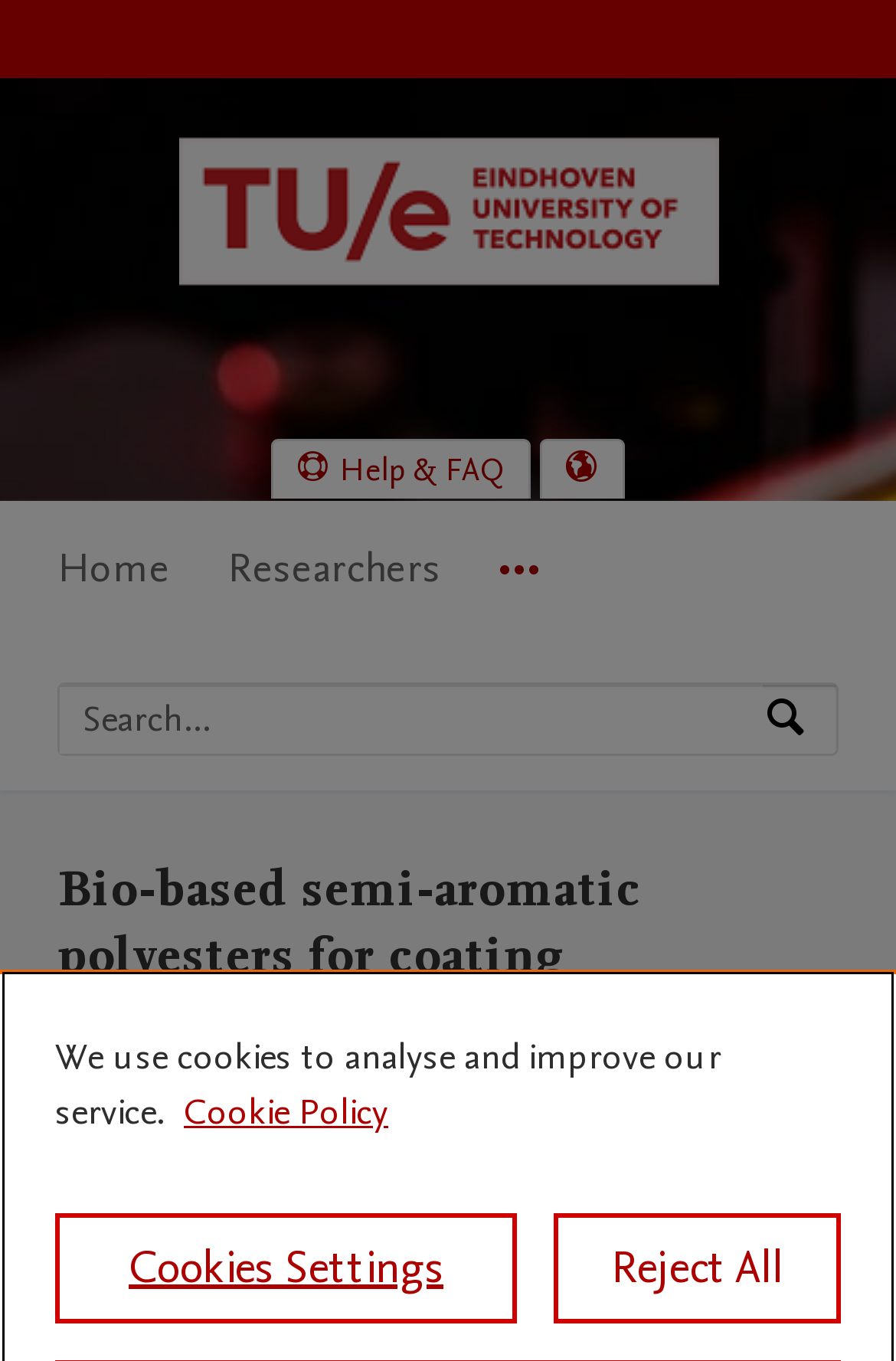Please provide the bounding box coordinates for the element that needs to be clicked to perform the instruction: "Select language". The coordinates must consist of four float numbers between 0 and 1, formatted as [left, top, right, bottom].

[0.605, 0.324, 0.695, 0.366]